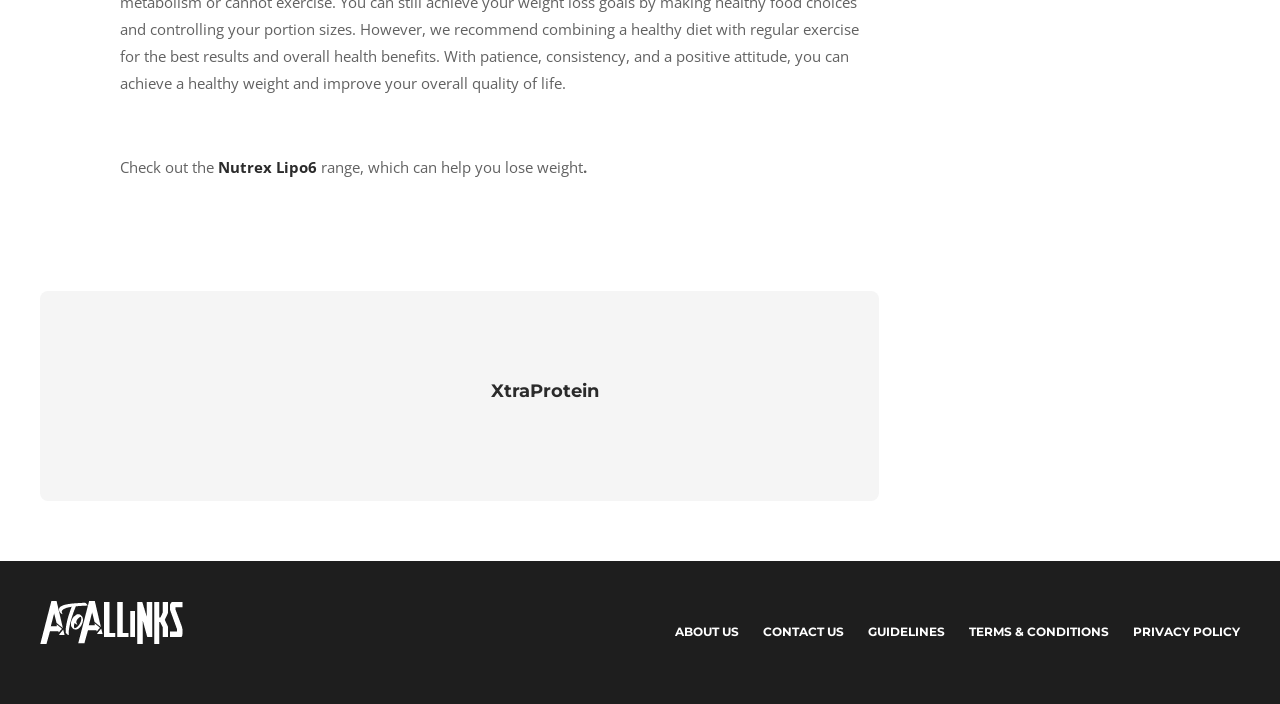Extract the bounding box coordinates for the HTML element that matches this description: "XtraProtein". The coordinates should be four float numbers between 0 and 1, i.e., [left, top, right, bottom].

[0.383, 0.47, 0.468, 0.501]